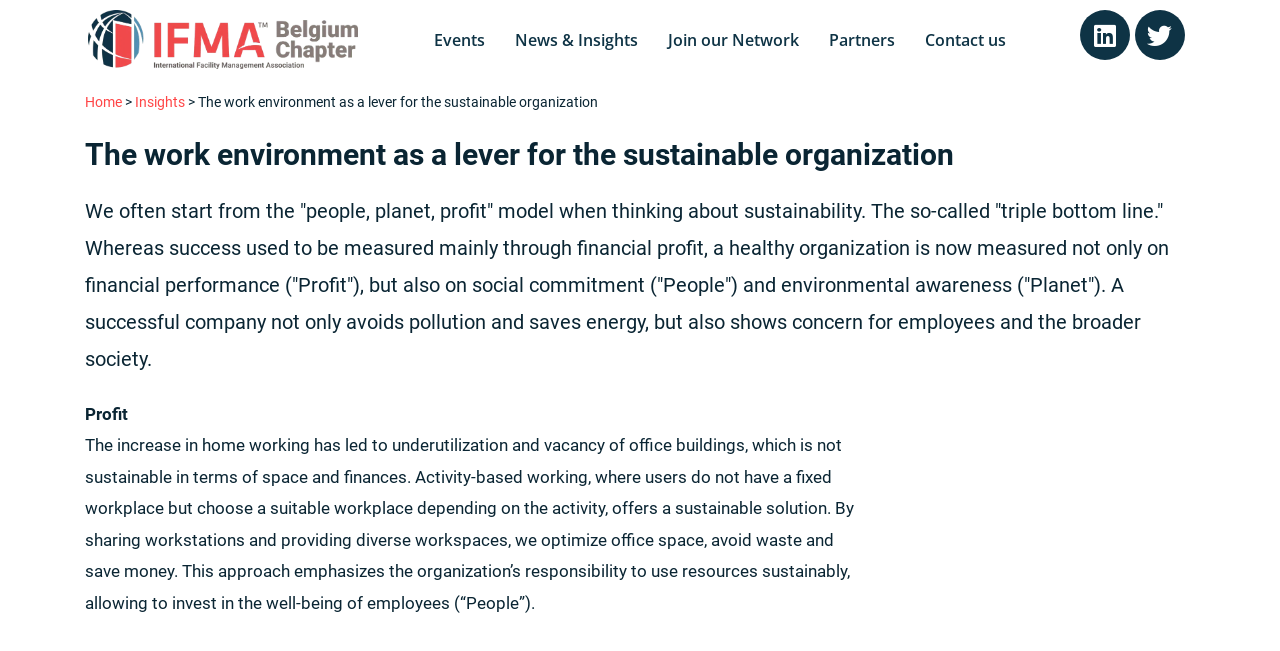Calculate the bounding box coordinates for the UI element based on the following description: "Contact us". Ensure the coordinates are four float numbers between 0 and 1, i.e., [left, top, right, bottom].

[0.711, 0.015, 0.797, 0.108]